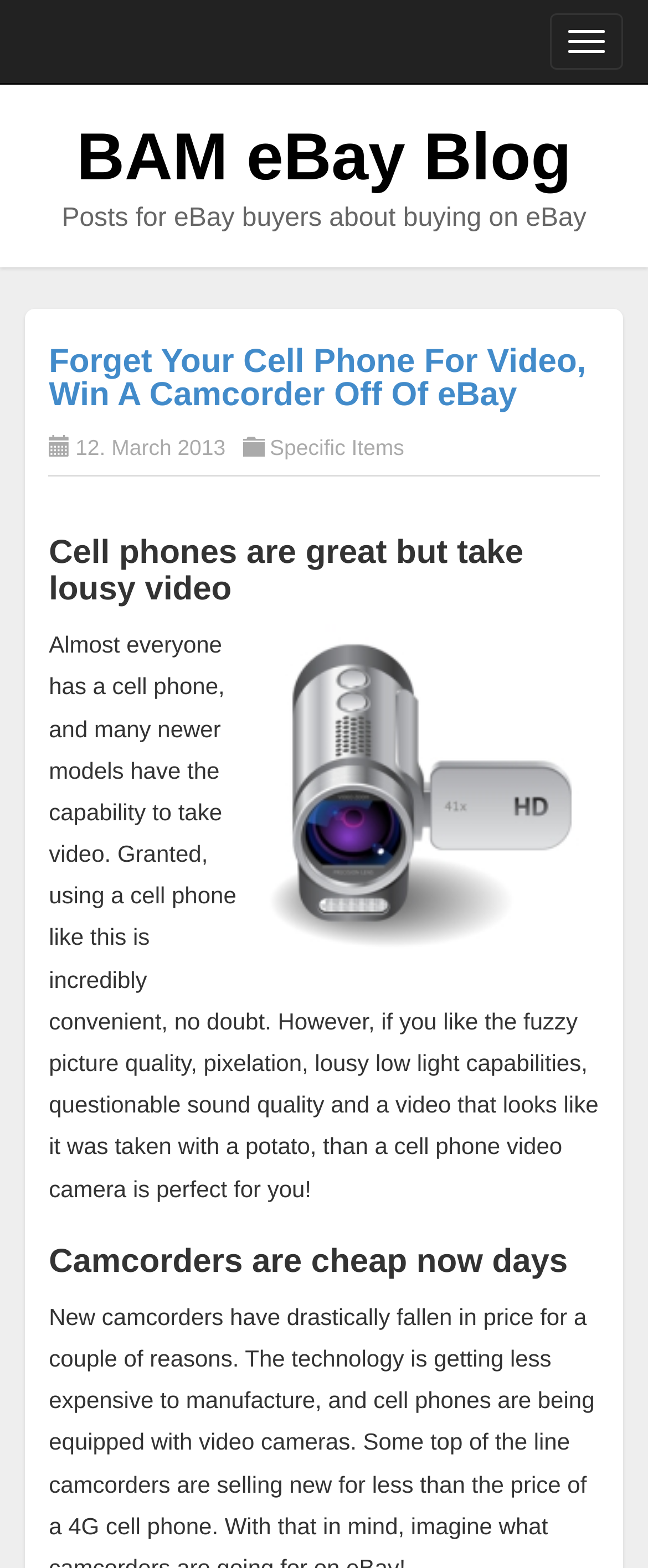What is the date of the first post?
Answer the question with detailed information derived from the image.

I found the date '12. March 2013' next to the first post title 'Forget Your Cell Phone For Video, Win A Camcorder Off Of eBay'.